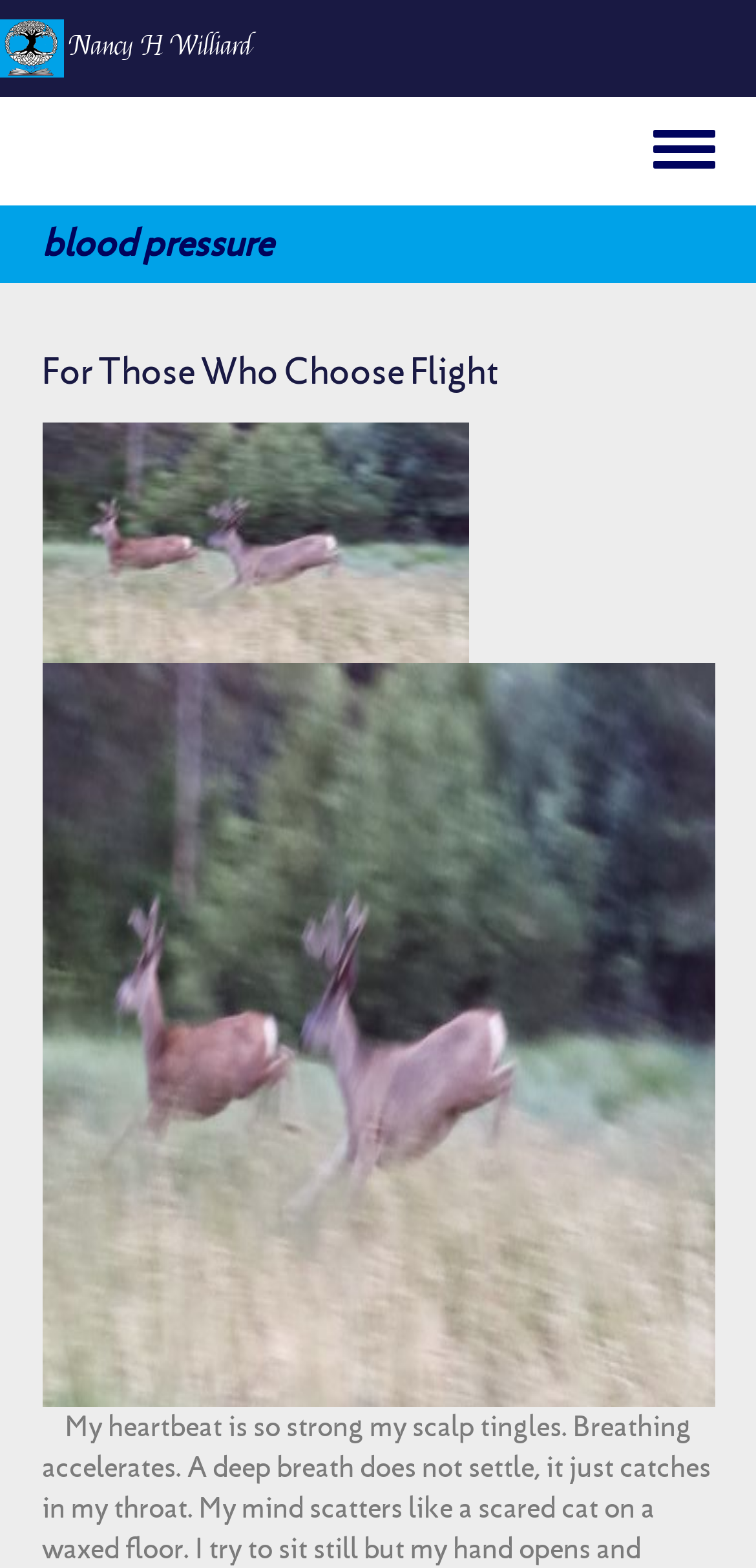Determine the bounding box coordinates of the UI element described by: "Nancy H Williard".

[0.092, 0.018, 0.333, 0.041]